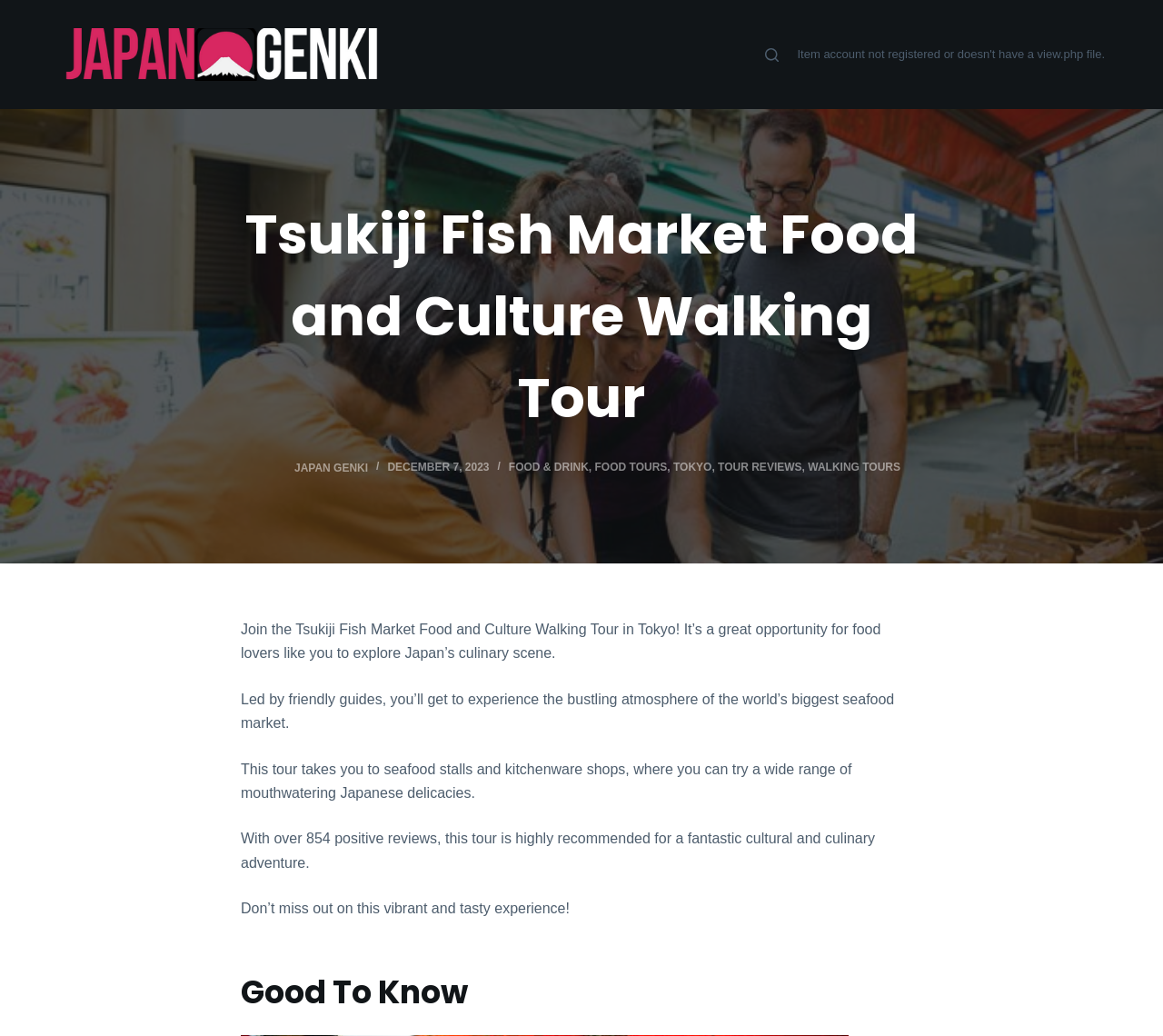Provide a comprehensive description of the webpage.

This webpage is about the Tsukiji Fish Market Food and Culture Walking Tour in Tokyo, Japan. At the top left corner, there is a "Skip to content" link. Next to it, on the top center, is the website's logo, "Japan Genki", which is also a link. On the top right corner, there is a button to open a search form.

Below the top section, there is a large image that spans the entire width of the page, showcasing the Tsukiji Fish Market Food and Culture Walking Tour. Above the image, there is a header section that contains the title of the tour, "Tsukiji Fish Market Food and Culture Walking Tour", and several links to related topics, including "Japan Genki", "FOOD & DRINK", "FOOD TOURS", "TOKYO", "TOUR REVIEWS", and "WALKING TOURS". There is also a time element showing the date "DECEMBER 7, 2023".

Below the header section, there are four paragraphs of text that describe the tour. The text explains that the tour is a great opportunity for food lovers to explore Japan's culinary scene, led by friendly guides, and that it takes participants to seafood stalls and kitchenware shops to try various Japanese delicacies. The text also mentions that the tour has over 854 positive reviews and is highly recommended for a fantastic cultural and culinary adventure.

At the bottom of the page, there is a heading "Good To Know" that seems to be a section title, but there is no additional content below it.